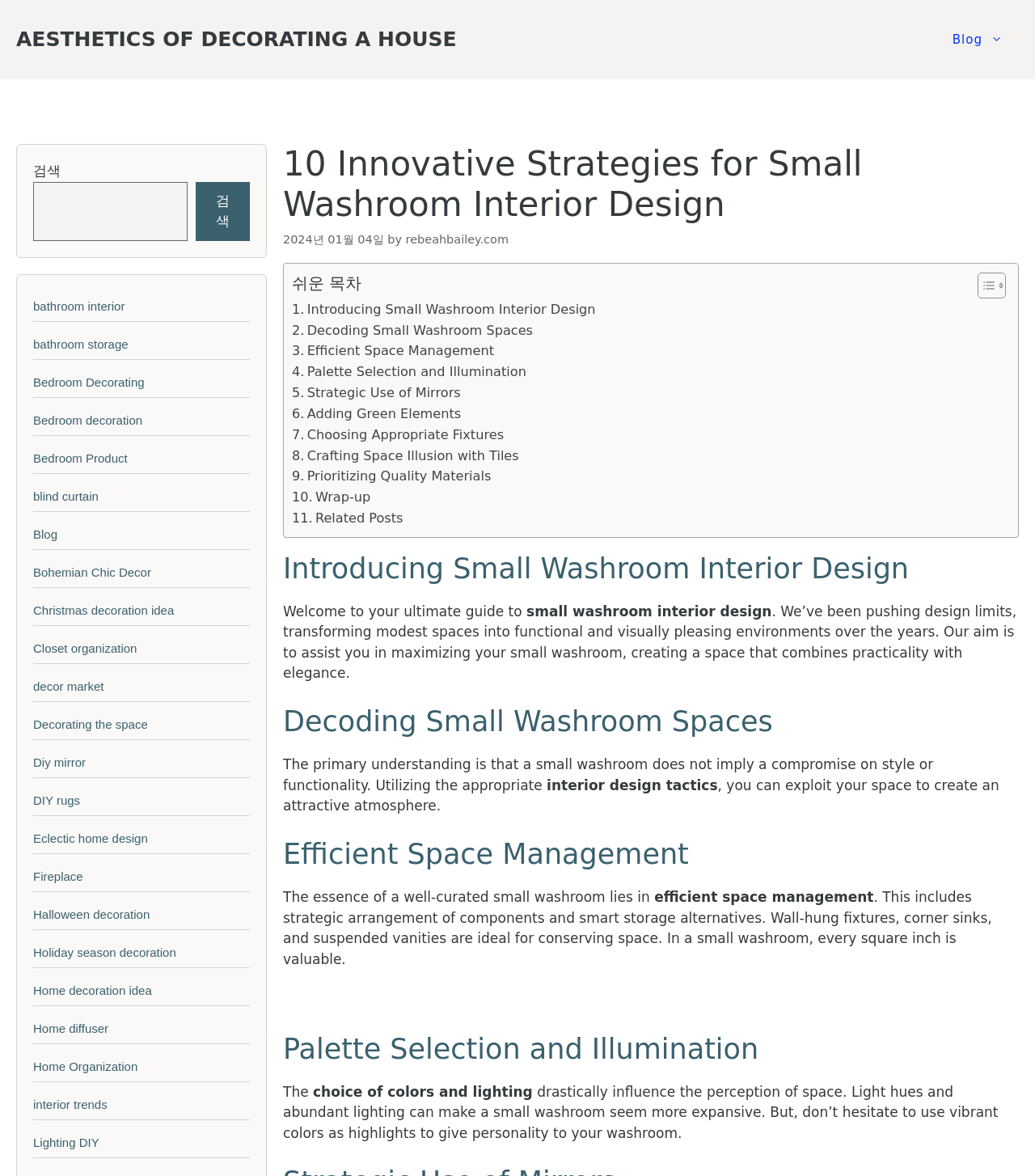Locate the bounding box coordinates of the item that should be clicked to fulfill the instruction: "Click on the 'Toggle Table of Content' link".

[0.933, 0.231, 0.968, 0.254]